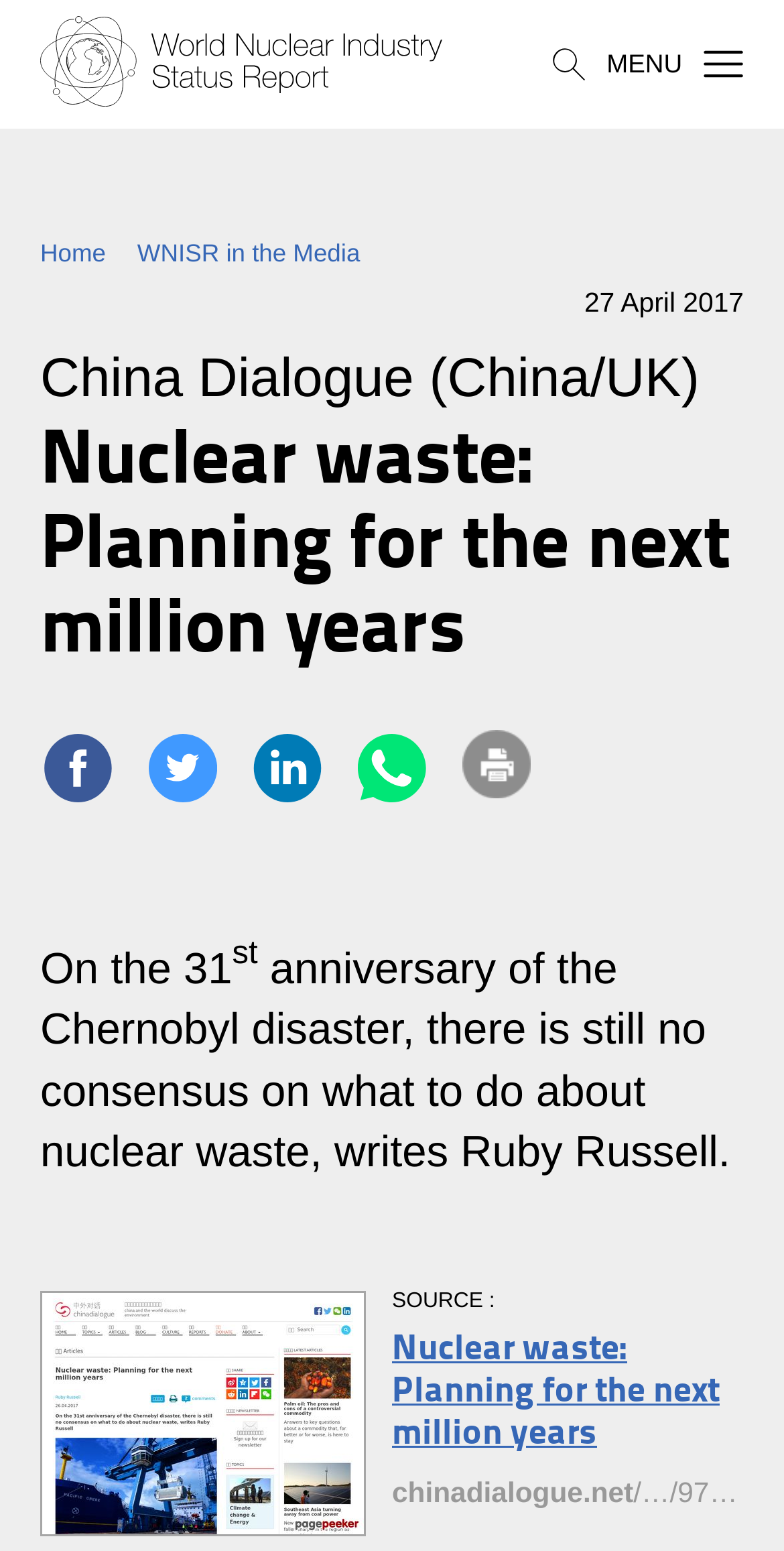Show the bounding box coordinates for the HTML element described as: "title="Facebook"".

[0.051, 0.471, 0.149, 0.52]